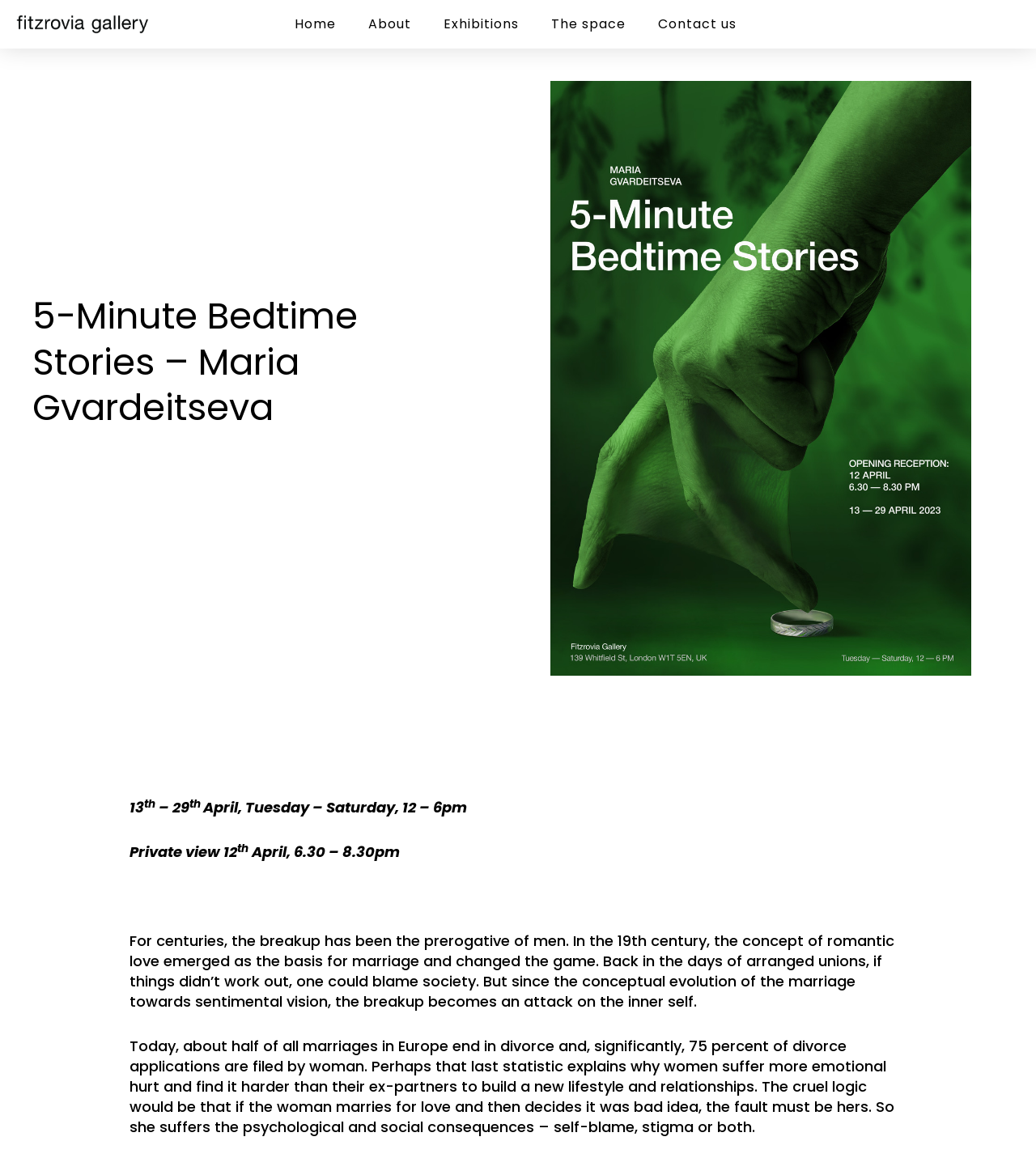What is the basis for marriage that emerged in the 19th century?
Based on the screenshot, give a detailed explanation to answer the question.

I found the basis for marriage that emerged in the 19th century by reading the text that mentions 'In the 19th century, the concept of romantic love emerged as the basis for marriage and changed the game.' This information is provided in the context of discussing the evolution of marriage concepts.